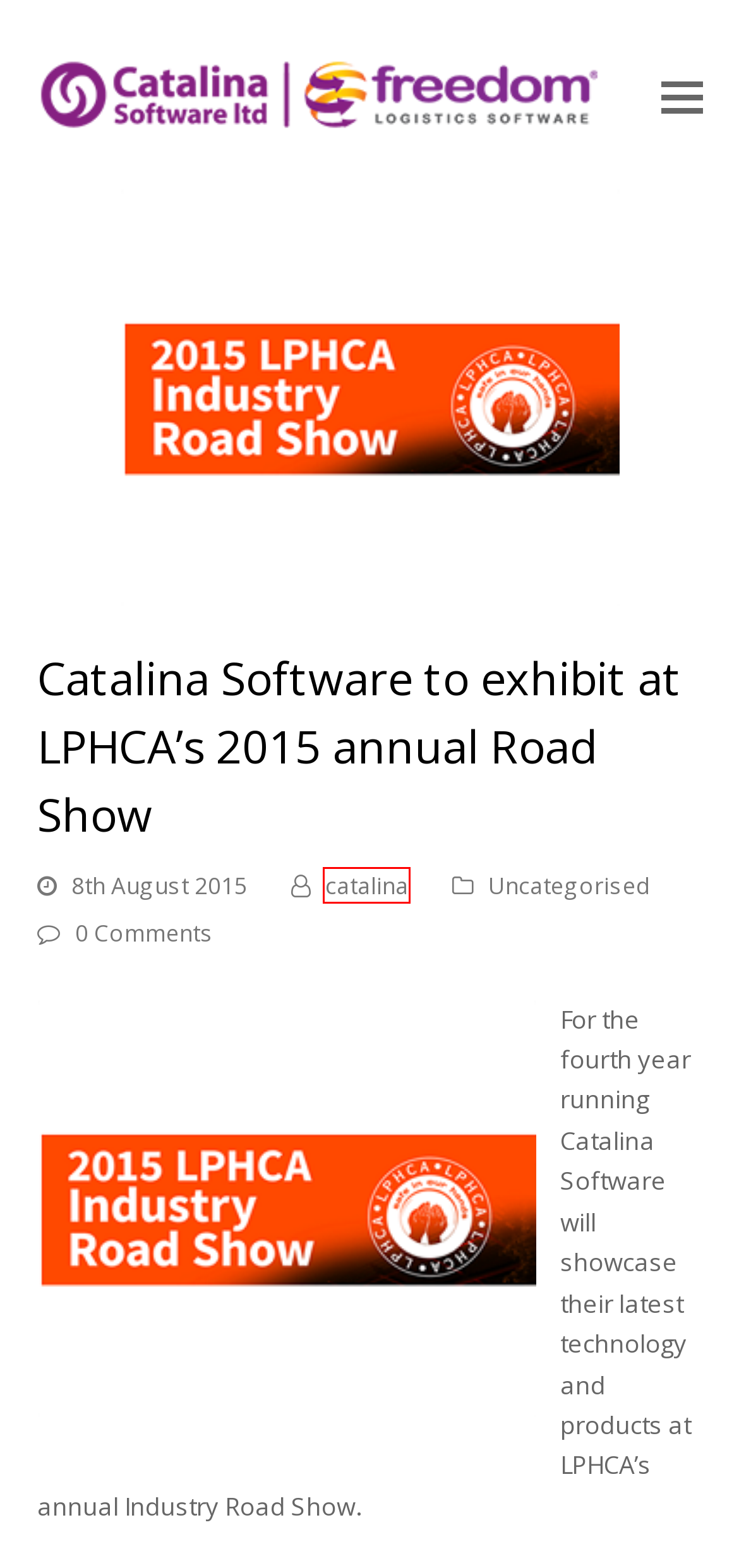You are provided a screenshot of a webpage featuring a red bounding box around a UI element. Choose the webpage description that most accurately represents the new webpage after clicking the element within the red bounding box. Here are the candidates:
A. Homepage - Catalina Software
B. Merry Christmas! - Catalina Software
C. Vacancies - Catalina Software
D. About - Catalina Software
E. Uncategorised Archives - Catalina Software
F. Merry Christmas from the team at Catalina Software! - Catalina Software
G. Catalina Software launch Freedom® Global at Pro Driver Live 2015 - Catalina Software
H. catalina, Author at Catalina Software

H